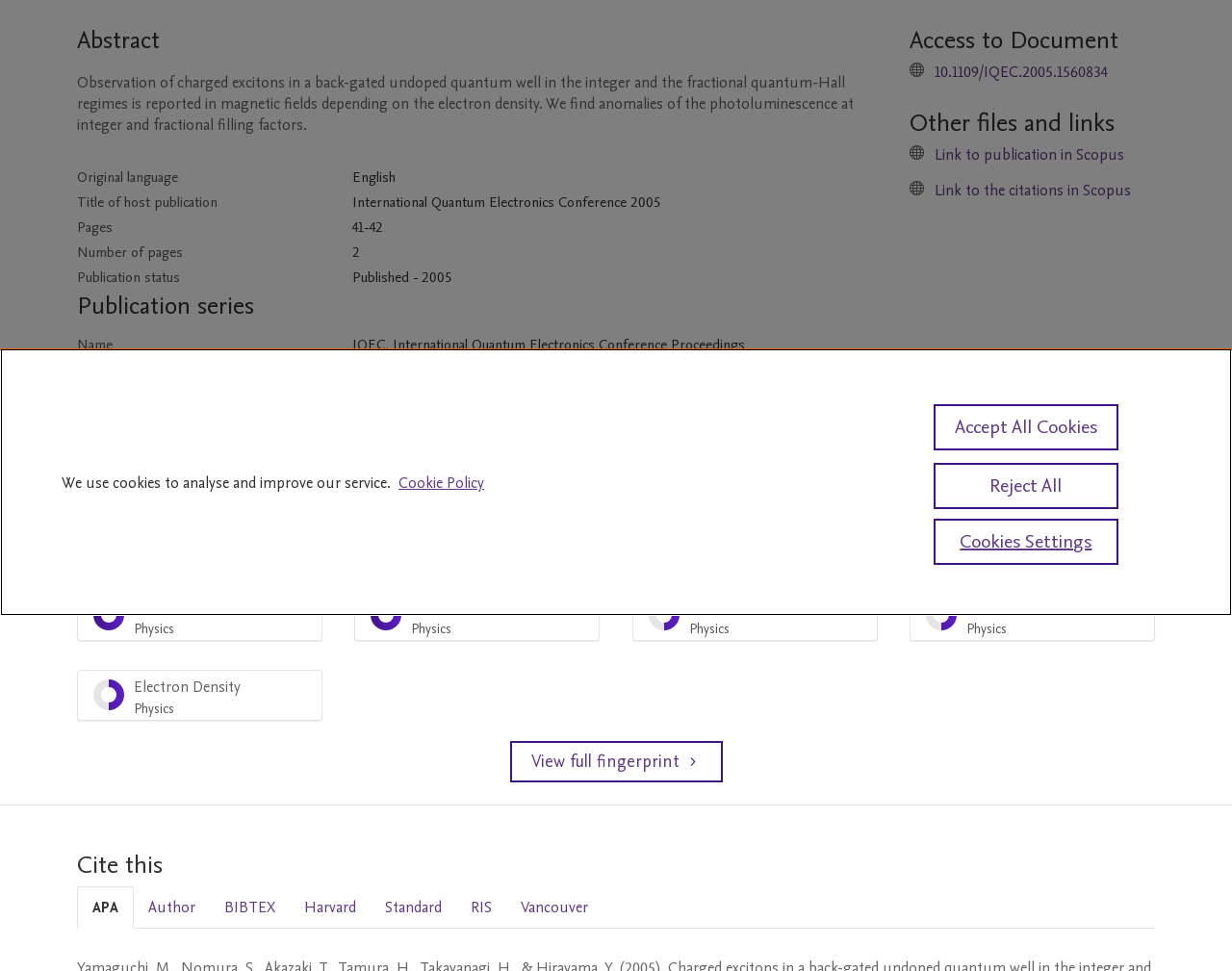Identify the bounding box of the UI element that matches this description: "accounts@legacyproperty.com.au".

None